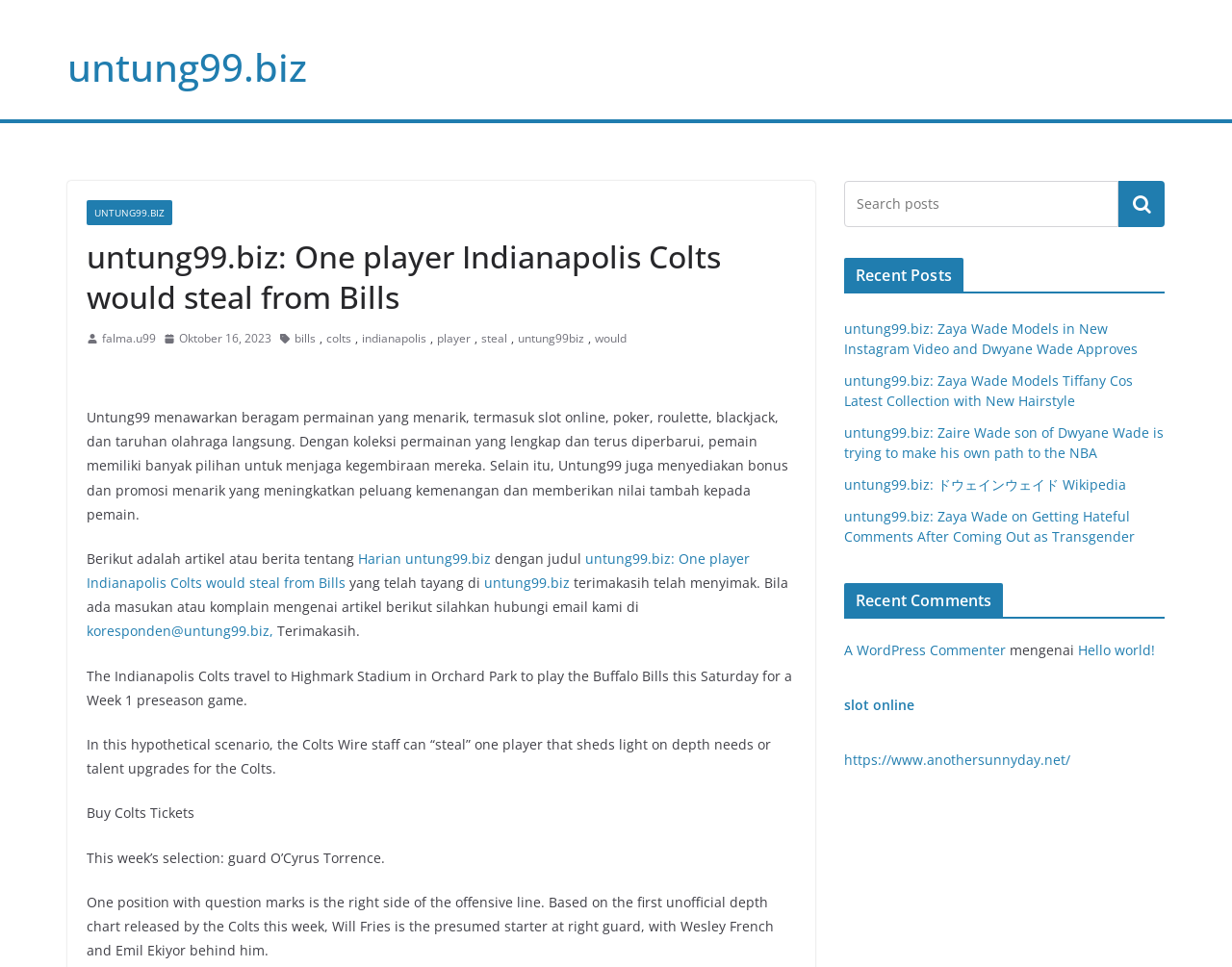What is the topic of the article?
Provide a one-word or short-phrase answer based on the image.

Indianapolis Colts